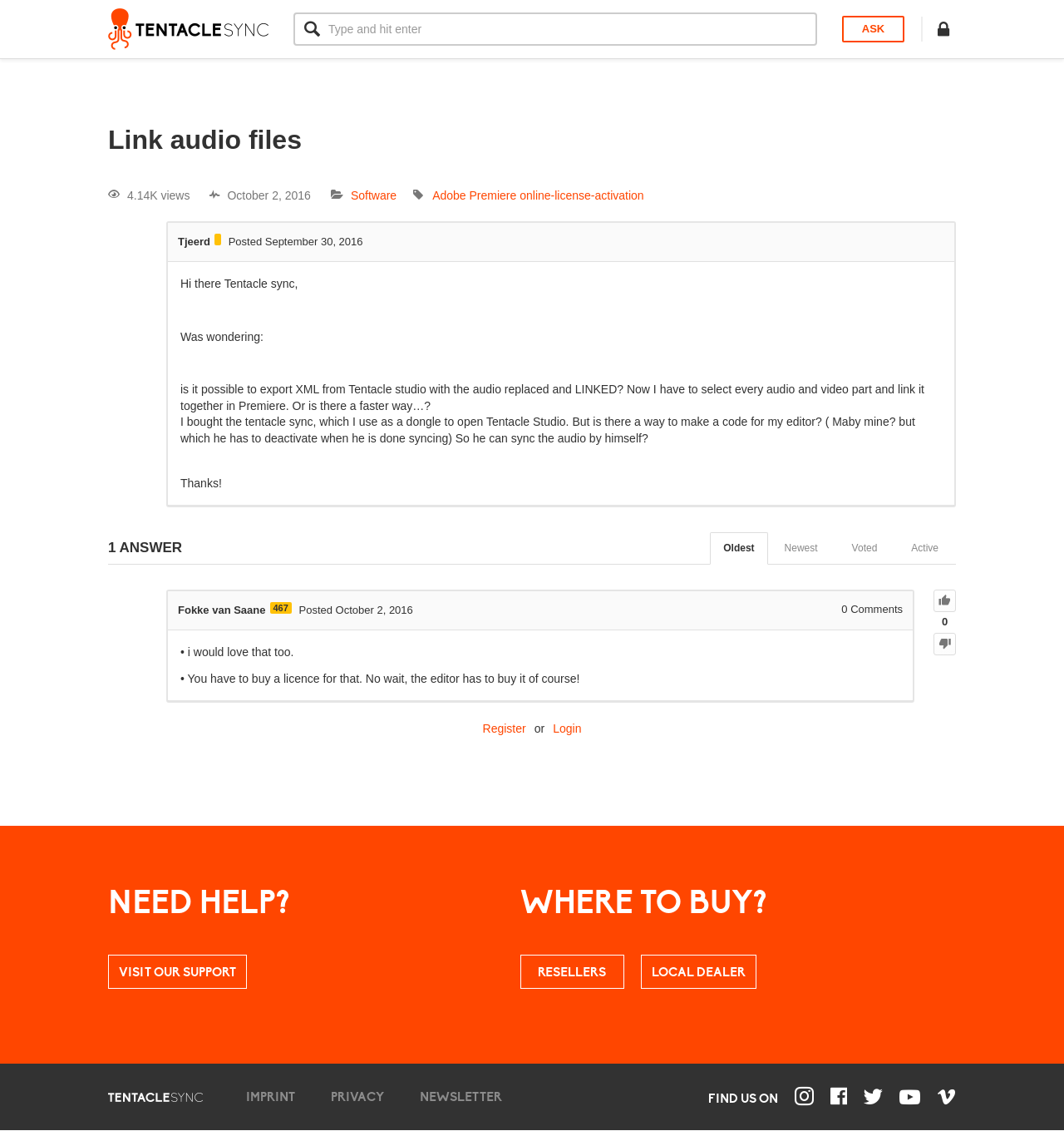How many answers are there for the topic 'Link audio files'?
Look at the image and respond with a one-word or short-phrase answer.

1